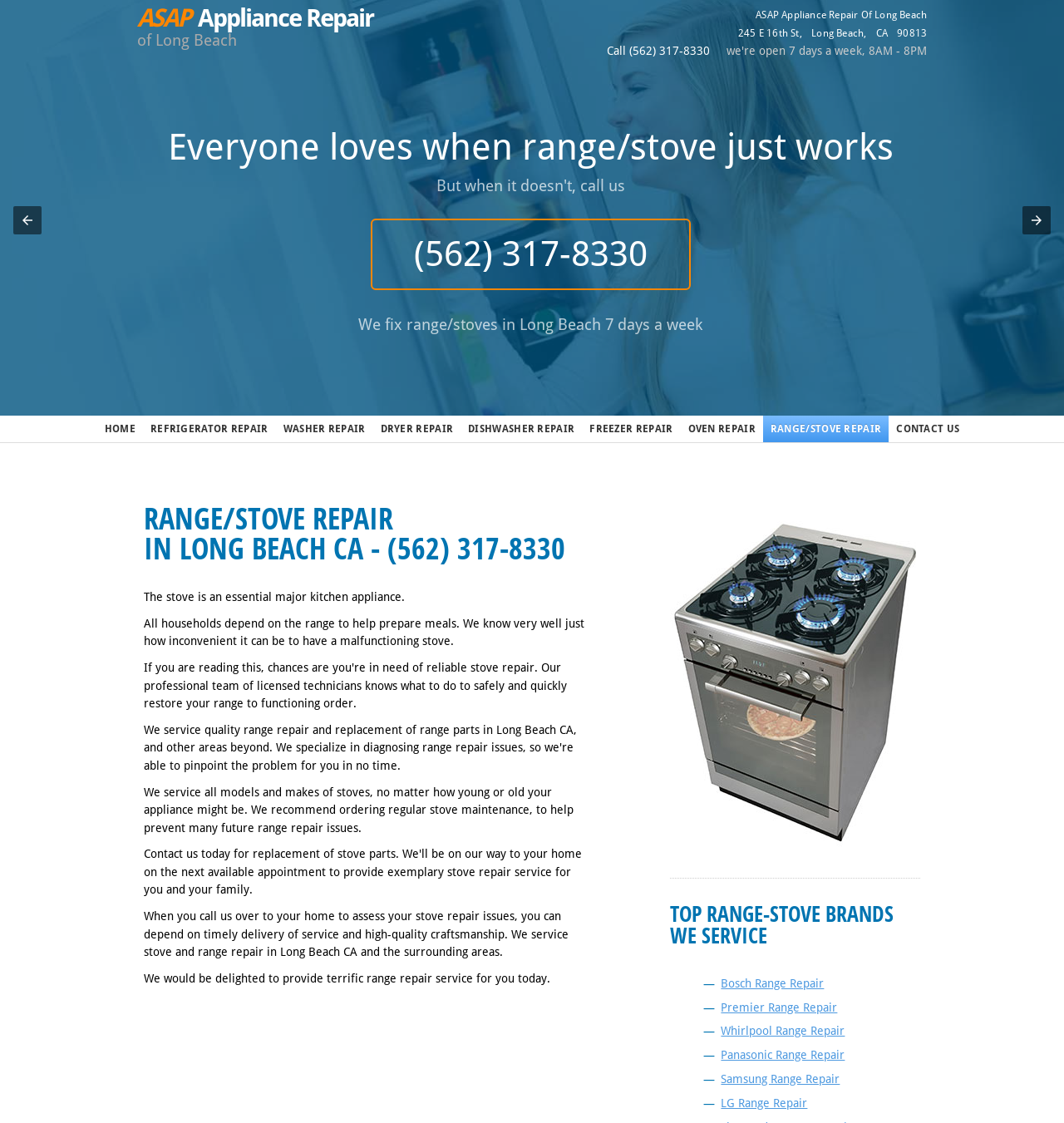How often does the service provide range/stove repair in Long Beach?
Please answer the question with as much detail and depth as you can.

According to the heading 'We fix range/stoves in Long Beach 7 days a week', the service provides range/stove repair in Long Beach 7 days a week.